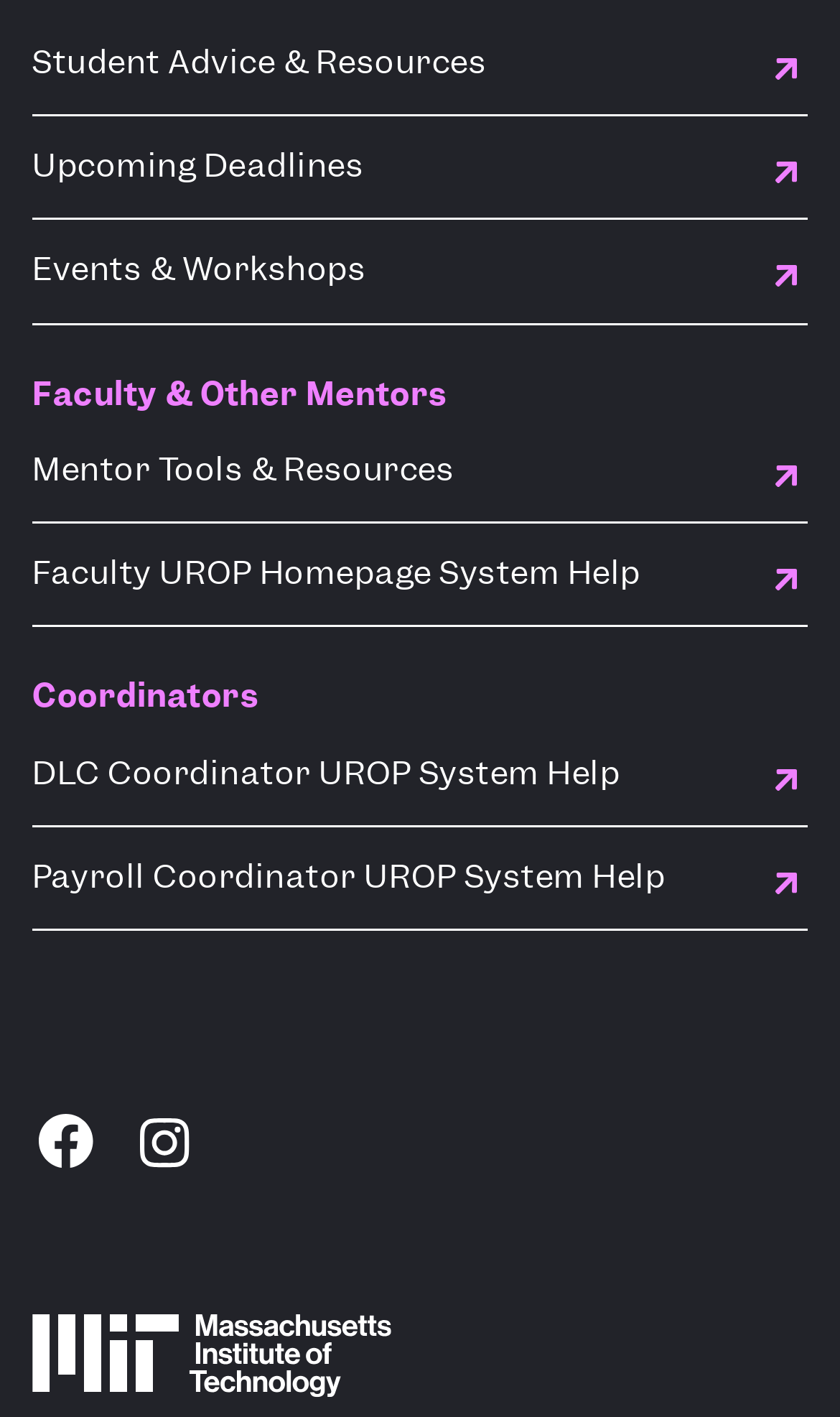Locate the bounding box coordinates of the element that should be clicked to fulfill the instruction: "Explore events and workshops".

[0.038, 0.156, 0.962, 0.229]